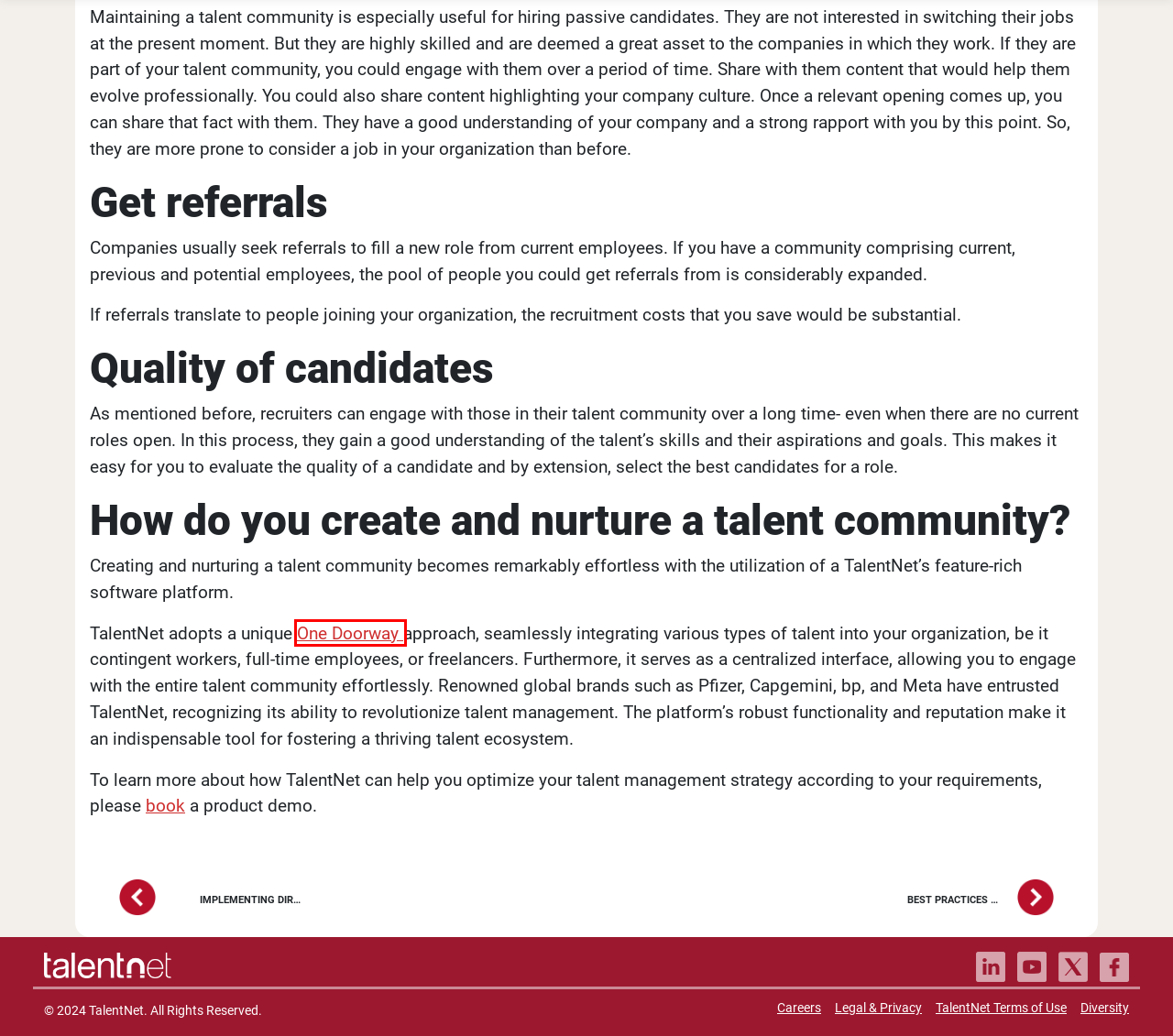Using the screenshot of a webpage with a red bounding box, pick the webpage description that most accurately represents the new webpage after the element inside the red box is clicked. Here are the candidates:
A. TalentNet Community
B. Find better talent faster through our One Doorway Solution
C. About Us | The Originators In Sourcing Top Talent - TalentNet
D. Legal - TalentNet
E. Meet Our Technology & Service Partners - TalentNet
F. Implementing Direct Sourcing: A roadmap to success - TalentNet
G. Diversity, Equity and Inclusion - TalentNet
H. TalentNet Terms of Use - TalentNet

B